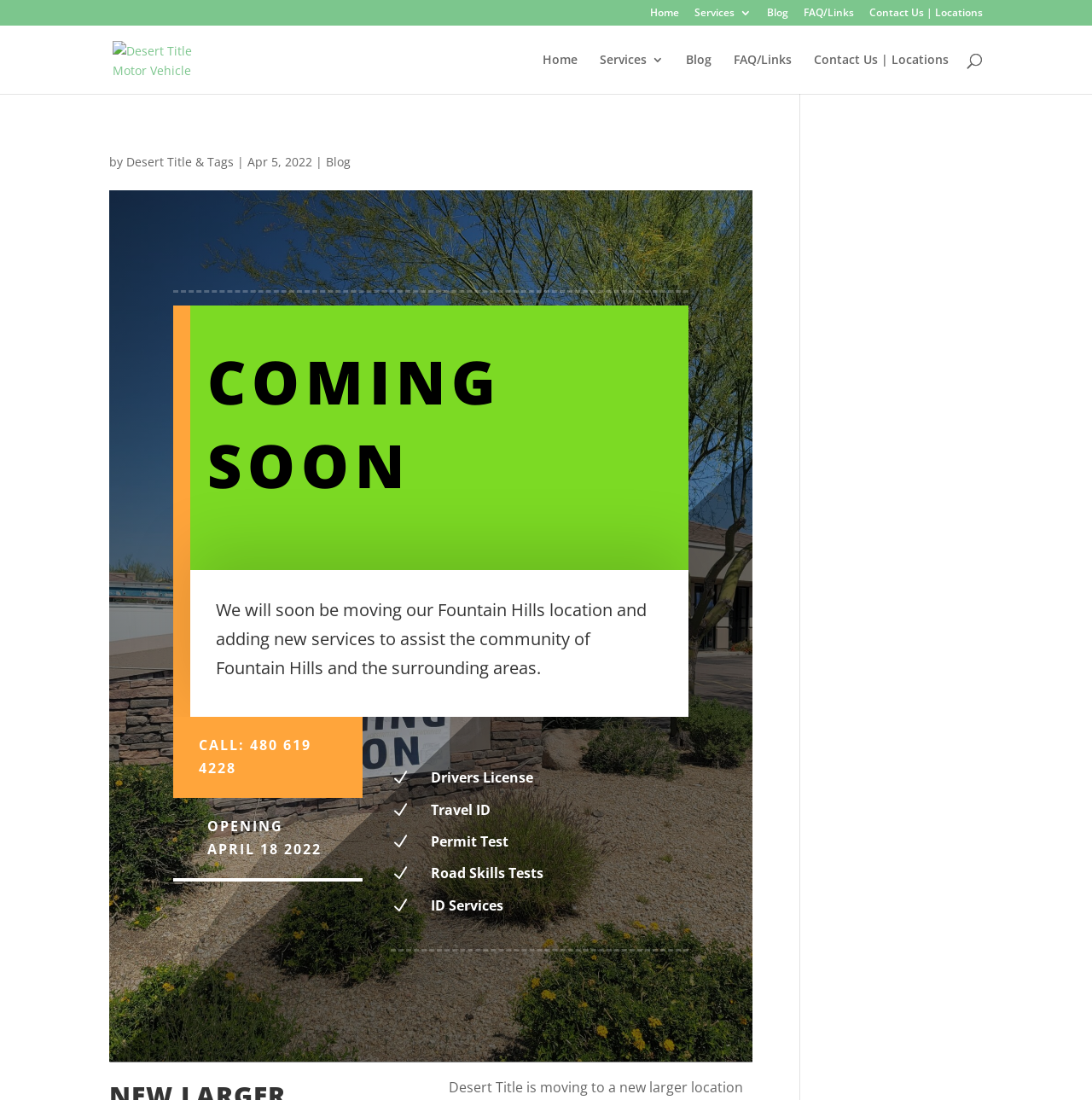What is coming soon to the Fountain Hills location?
Look at the image and respond with a one-word or short-phrase answer.

New services